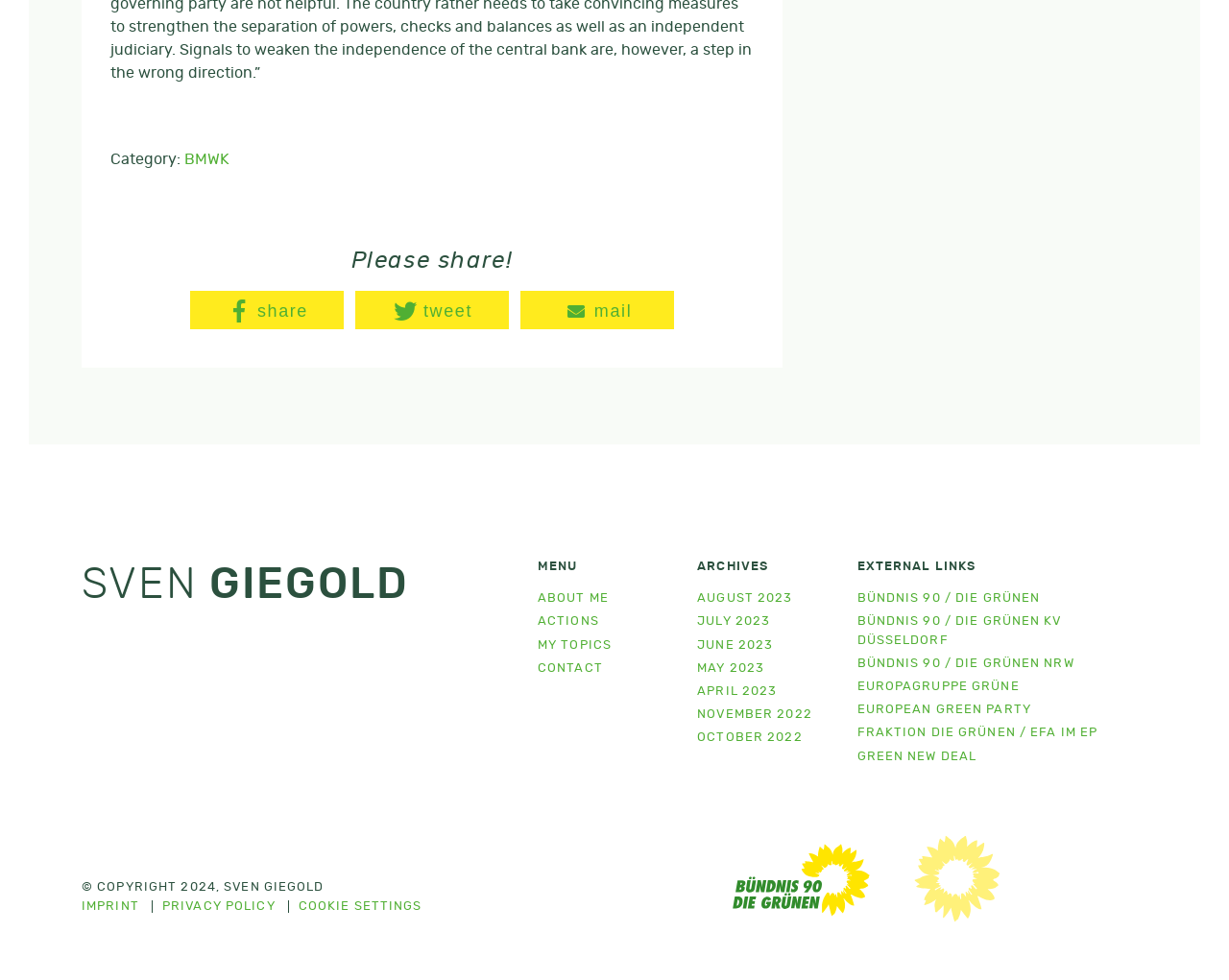How many external links are listed under 'EXTERNAL LINKS'?
From the screenshot, provide a brief answer in one word or phrase.

7